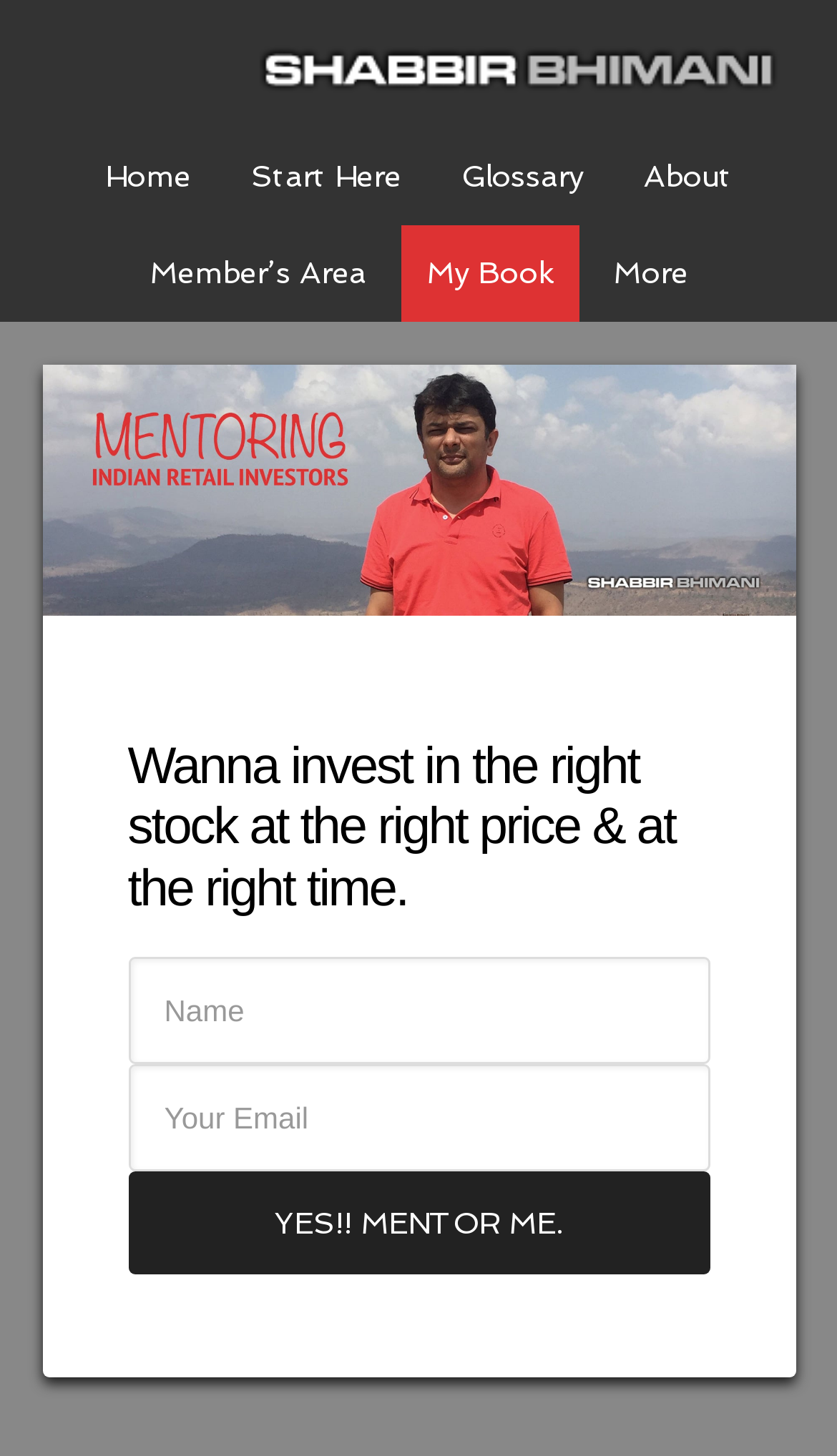Specify the bounding box coordinates for the region that must be clicked to perform the given instruction: "Click on the 'Home' link".

[0.095, 0.088, 0.259, 0.155]